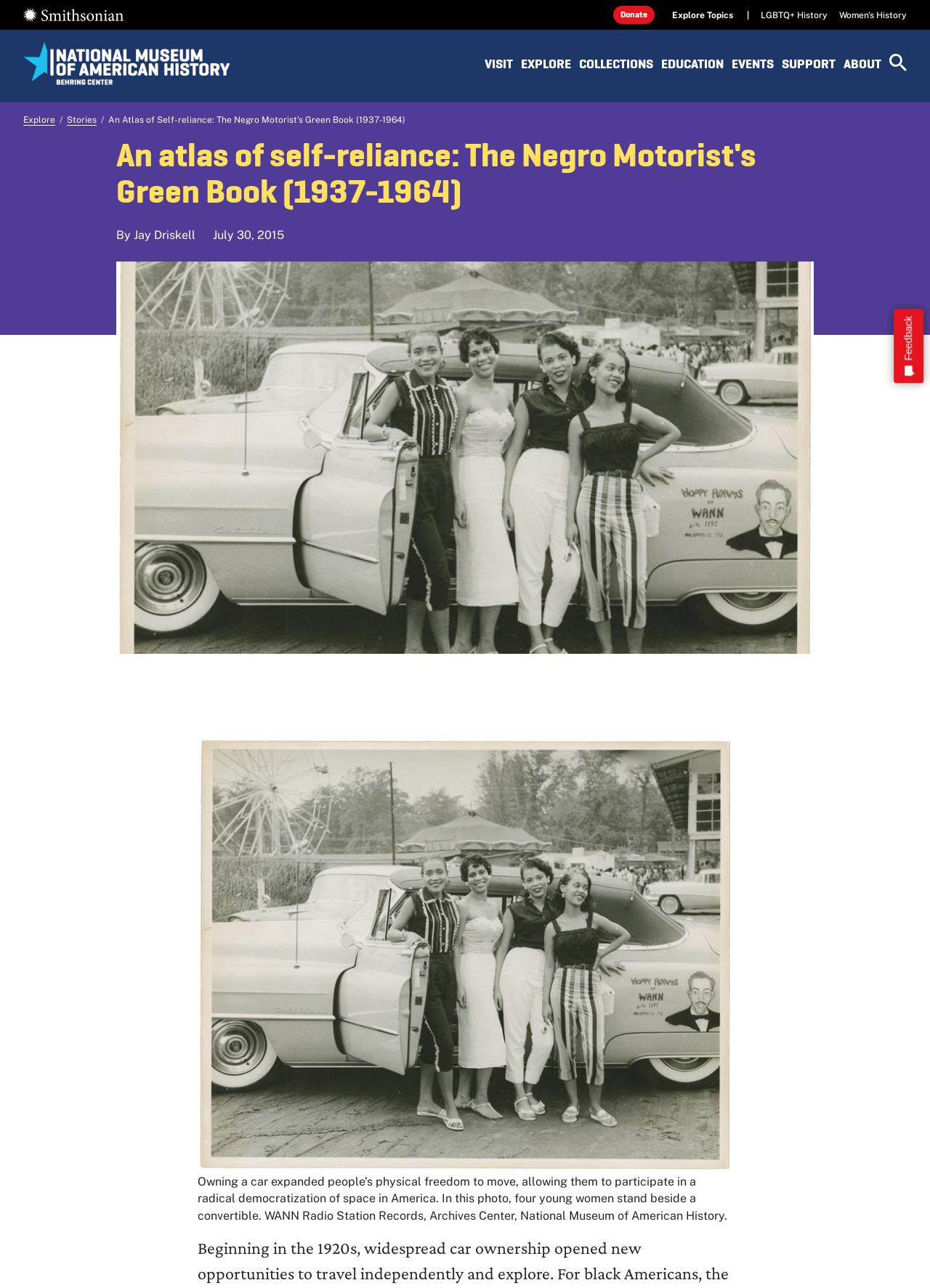Utilize the details in the image to thoroughly answer the following question: What is the topic of the story?

I found the answer by looking at the heading element with the text 'An atlas of self-reliance: The Negro Motorist's Green Book (1937-1964)' at coordinates [0.125, 0.107, 0.875, 0.163]. This heading is likely to be the topic of the story.